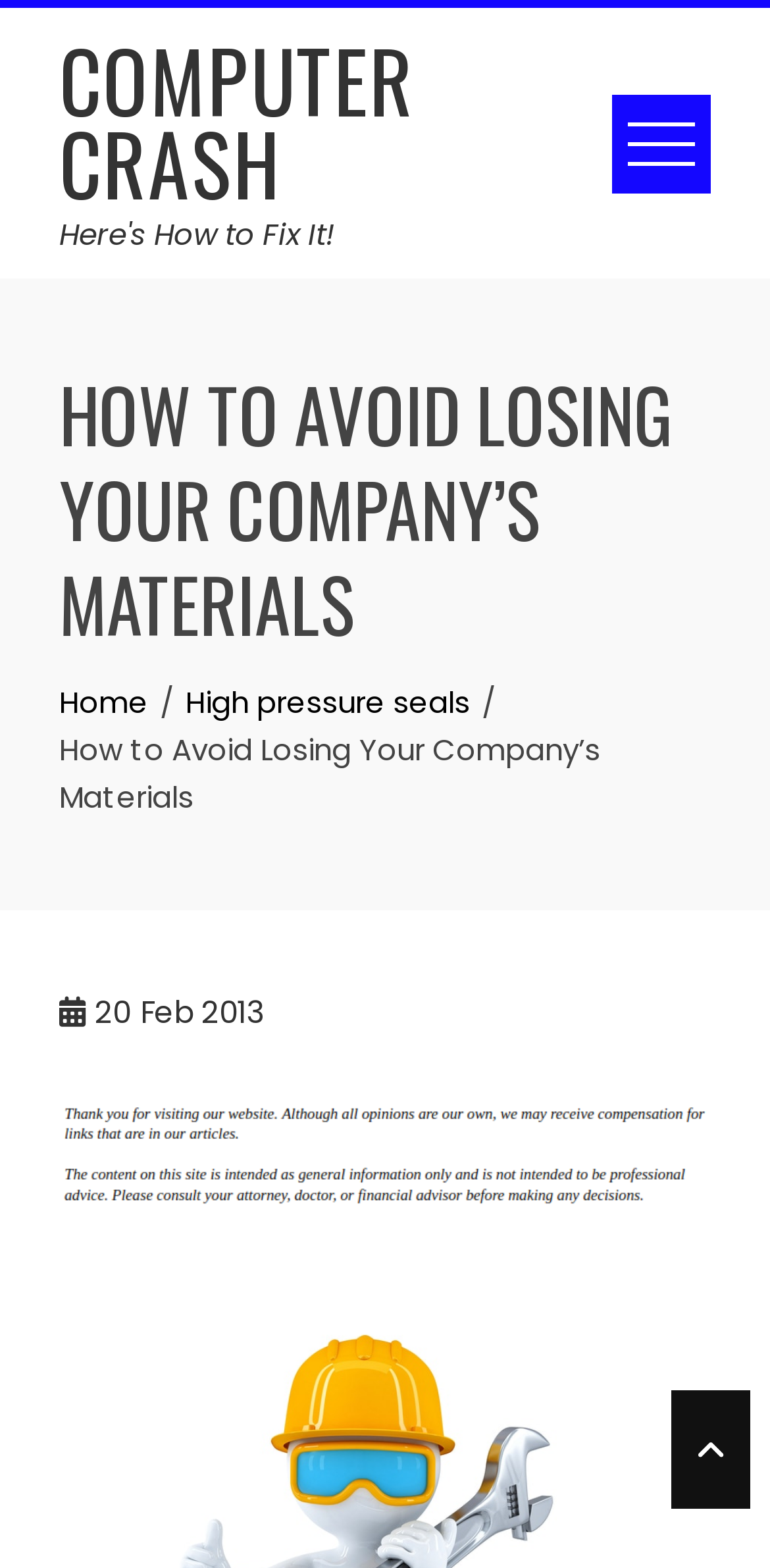Answer briefly with one word or phrase:
What is the text of the first link?

COMPUTER CRASH